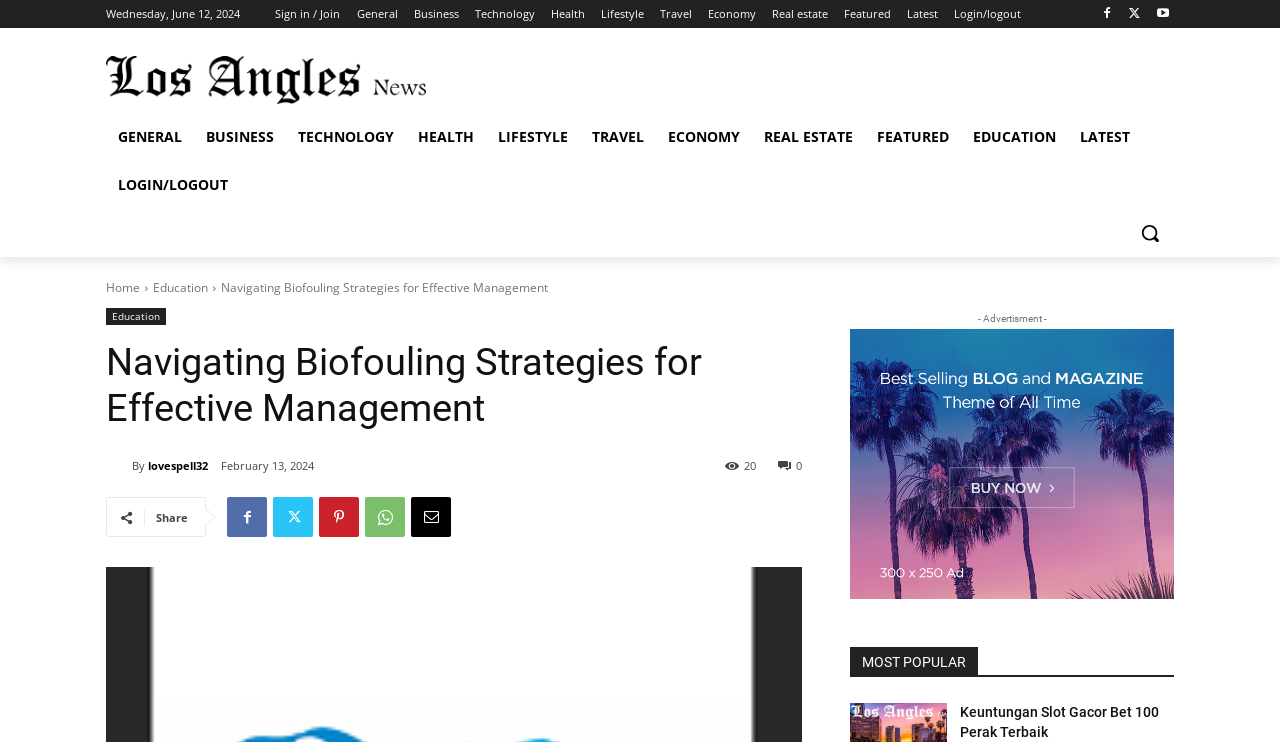Identify the bounding box coordinates of the section to be clicked to complete the task described by the following instruction: "Search for something". The coordinates should be four float numbers between 0 and 1, formatted as [left, top, right, bottom].

None